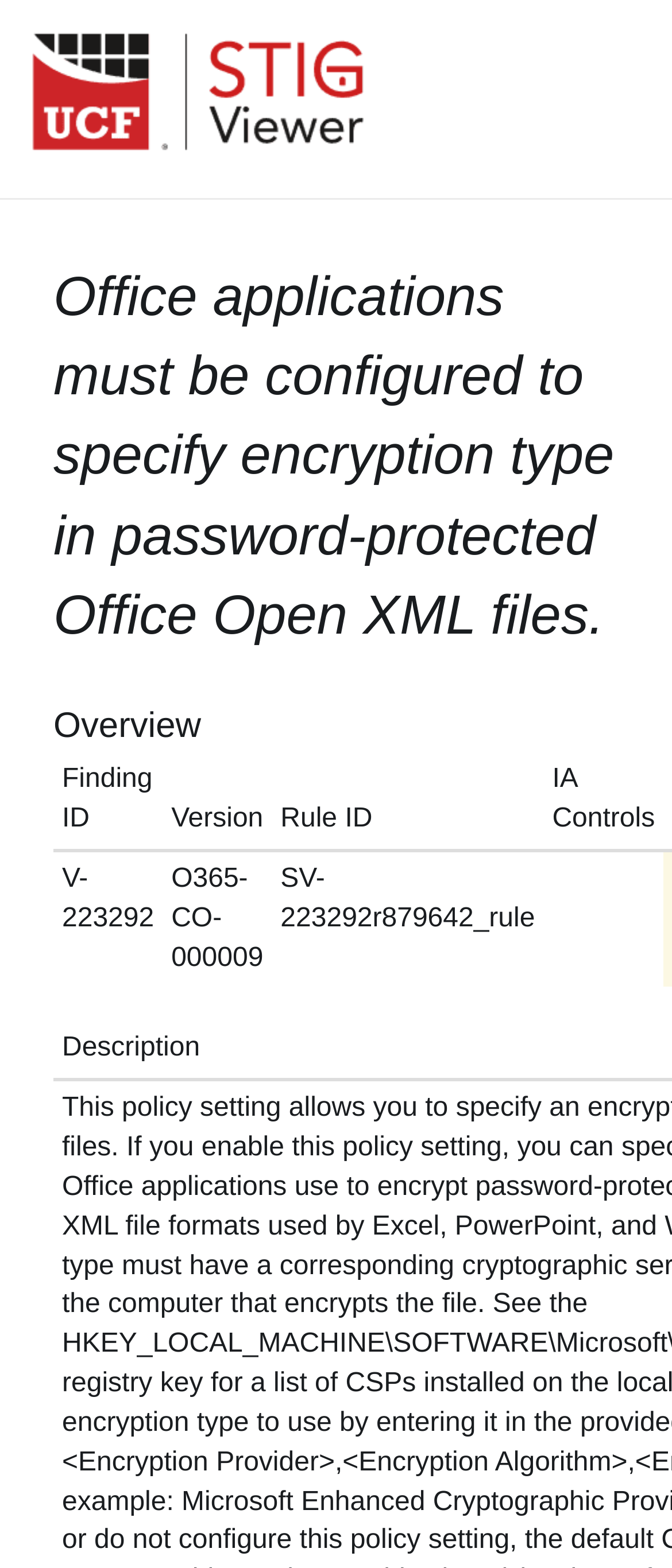What is the logo on the top left?
Answer the question based on the image using a single word or a brief phrase.

UCF STIG Viewer Logo